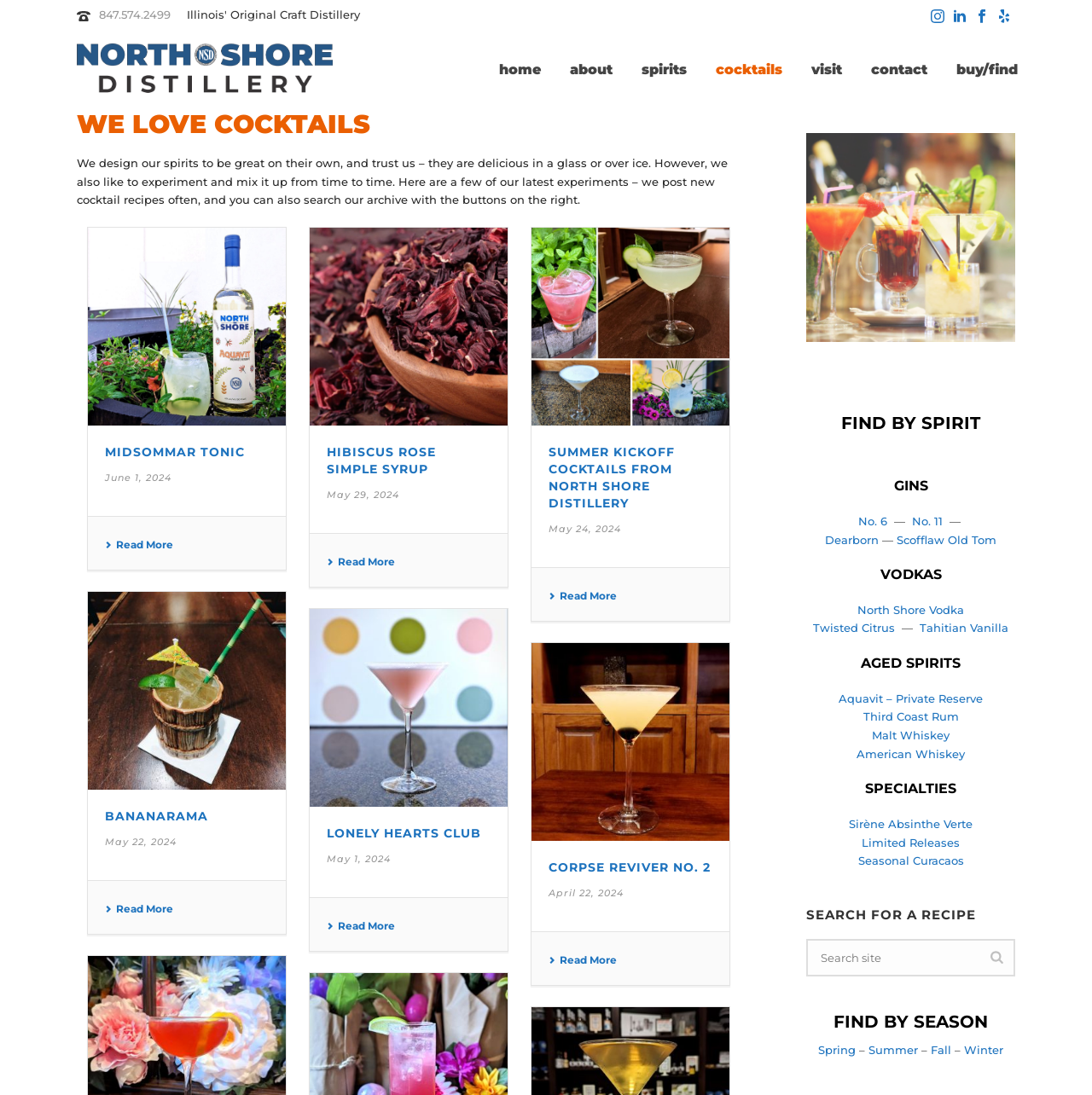Locate the UI element described by May 29, 2024 in the provided webpage screenshot. Return the bounding box coordinates in the format (top-left x, top-left y, bottom-right x, bottom-right y), ensuring all values are between 0 and 1.

[0.299, 0.446, 0.365, 0.457]